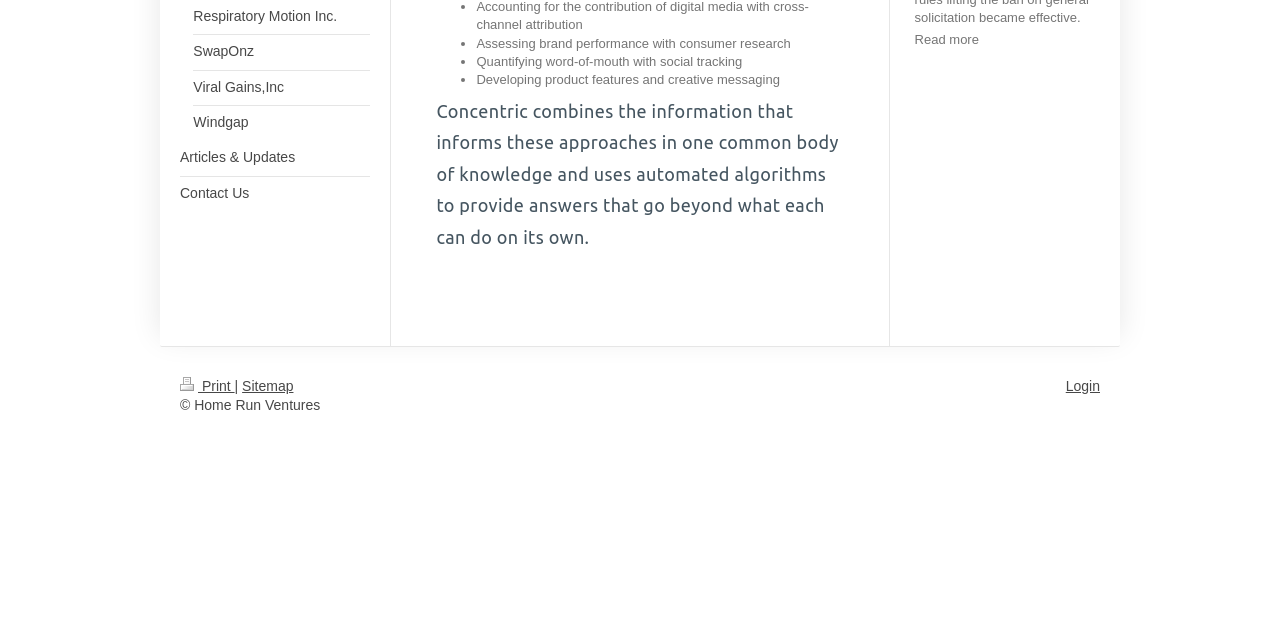Identify the bounding box of the HTML element described here: "Viral Gains,Inc". Provide the coordinates as four float numbers between 0 and 1: [left, top, right, bottom].

[0.151, 0.109, 0.289, 0.166]